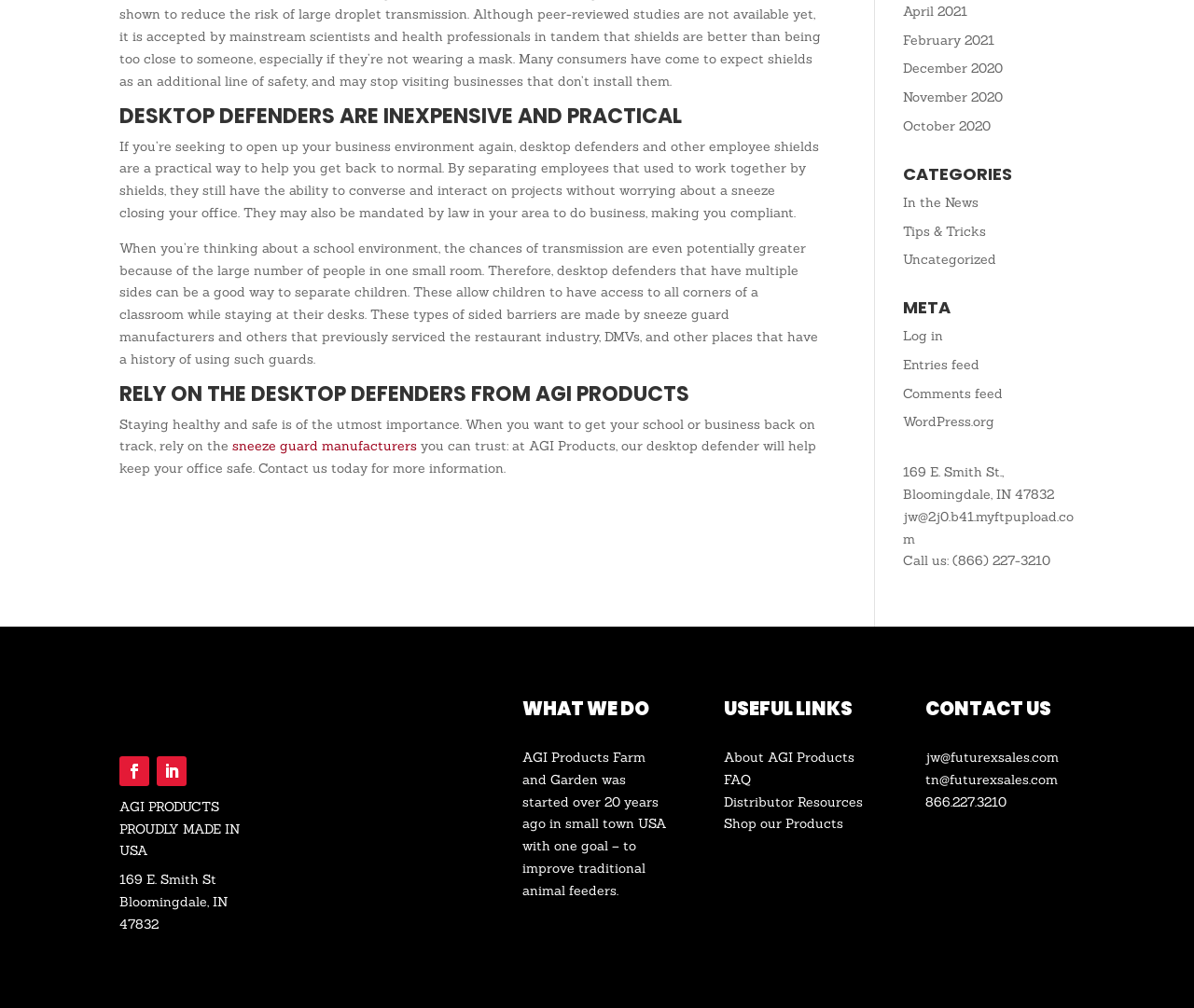Who manufactures desktop defenders?
By examining the image, provide a one-word or phrase answer.

Sneeze guard manufacturers